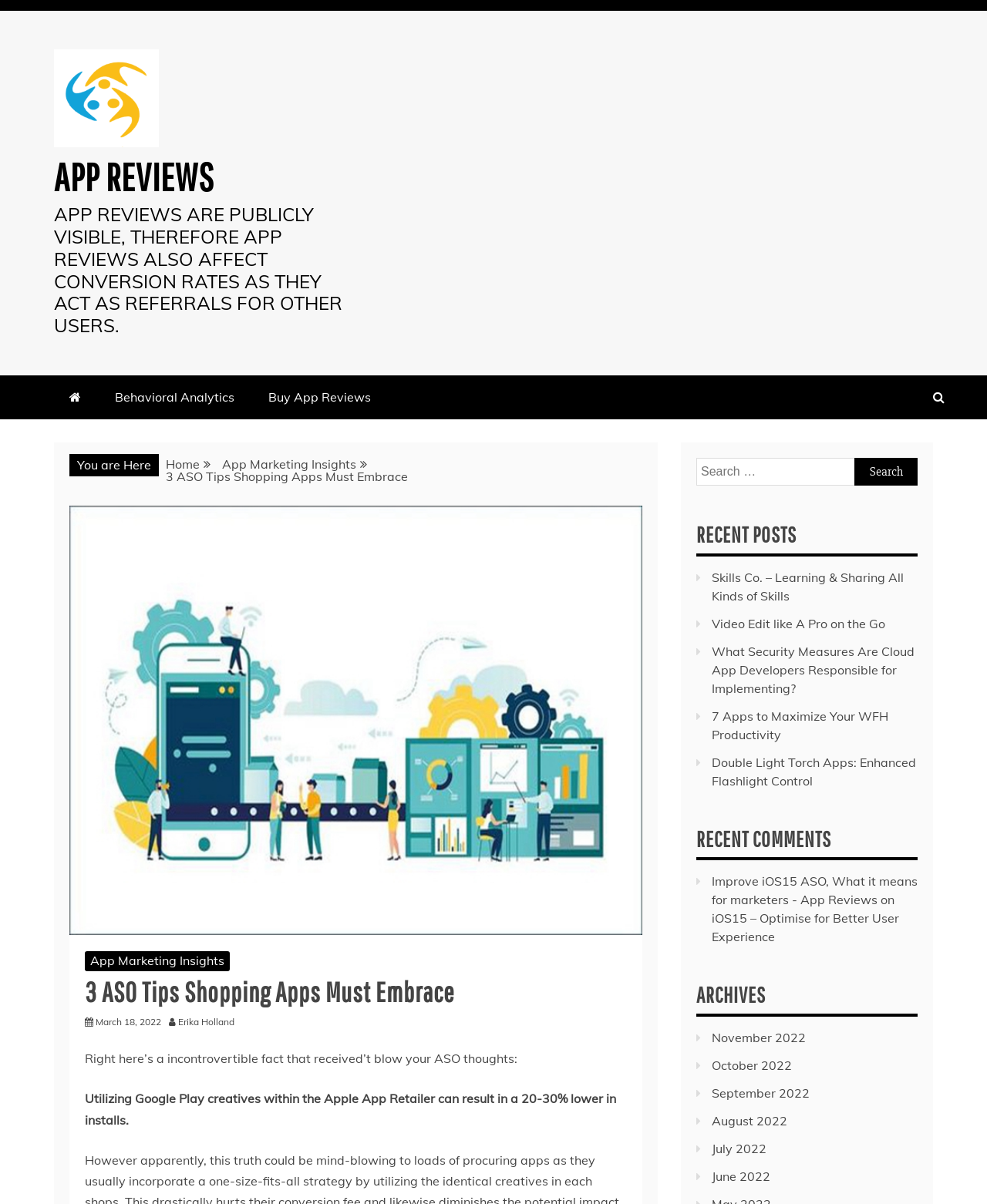Find the bounding box coordinates of the area to click in order to follow the instruction: "Check the recent comments".

[0.705, 0.682, 0.93, 0.715]